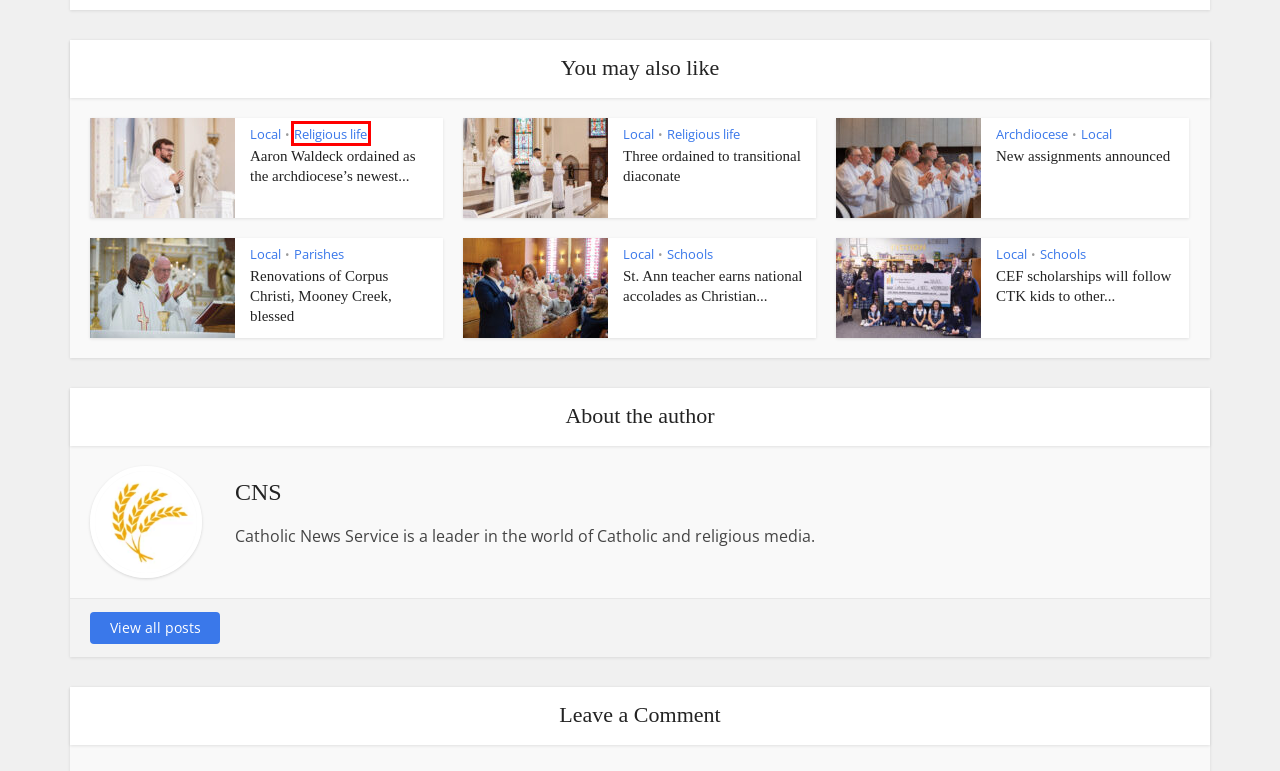Given a screenshot of a webpage with a red bounding box around a UI element, please identify the most appropriate webpage description that matches the new webpage after you click on the element. Here are the candidates:
A. Renovations of Corpus Christi, Mooney Creek, blessed - The Leaven Catholic Newspaper
B. Three ordained to transitional diaconate - The Leaven Catholic Newspaper
C. CEF scholarships will follow CTK kids to other Catholic schools - The Leaven Catholic Newspaper
D. Aaron Waldeck ordained as the archdiocese’s newest priest - The Leaven Catholic Newspaper
E. New assignments announced - The Leaven Catholic Newspaper
F. Religious life Archives - The Leaven Catholic Newspaper
G. St. Ann teacher earns national accolades as Christian educator - The Leaven Catholic Newspaper
H. Parishes Archives - The Leaven Catholic Newspaper

F